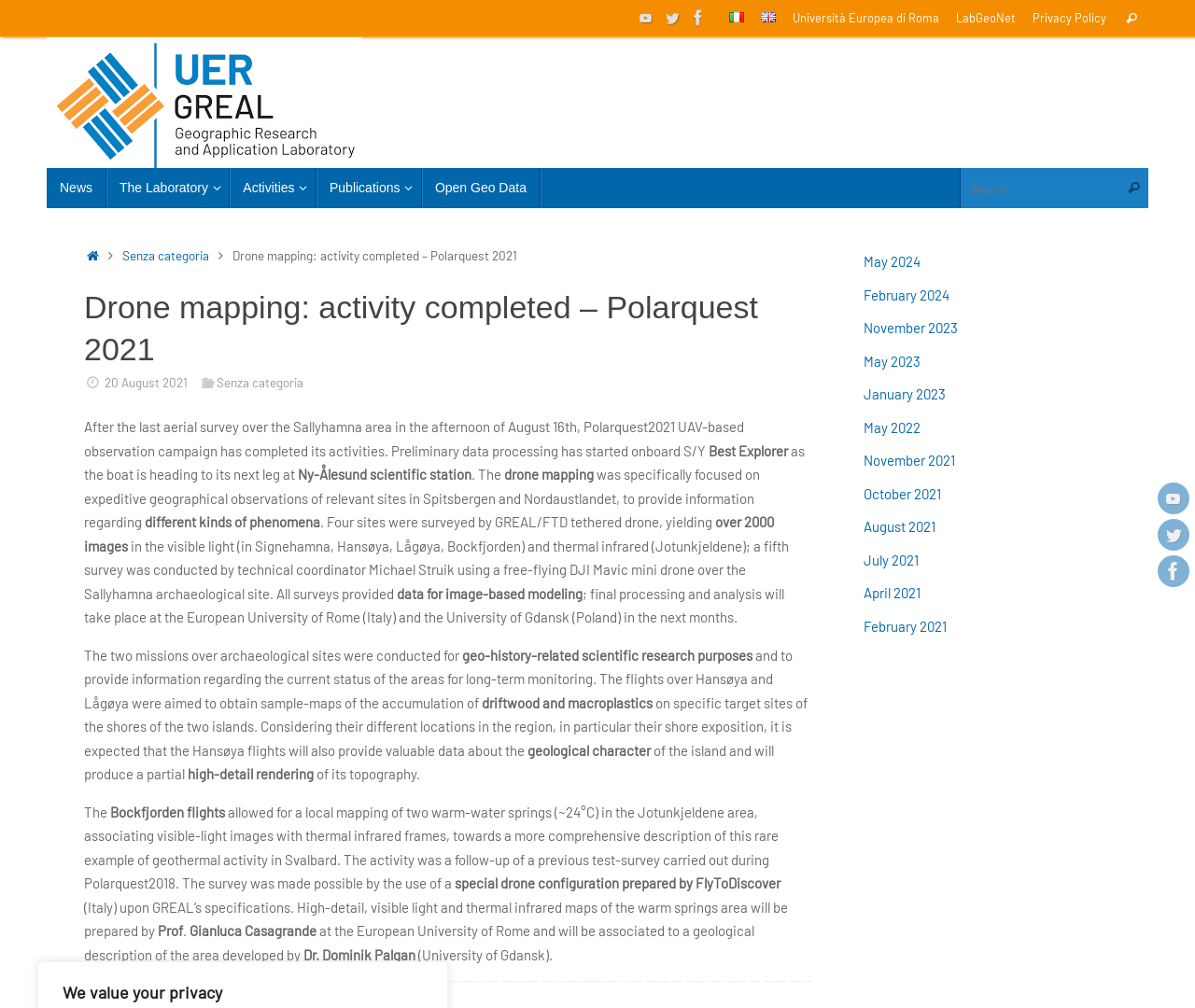Please extract the title of the webpage.

Drone mapping: activity completed – Polarquest 2021